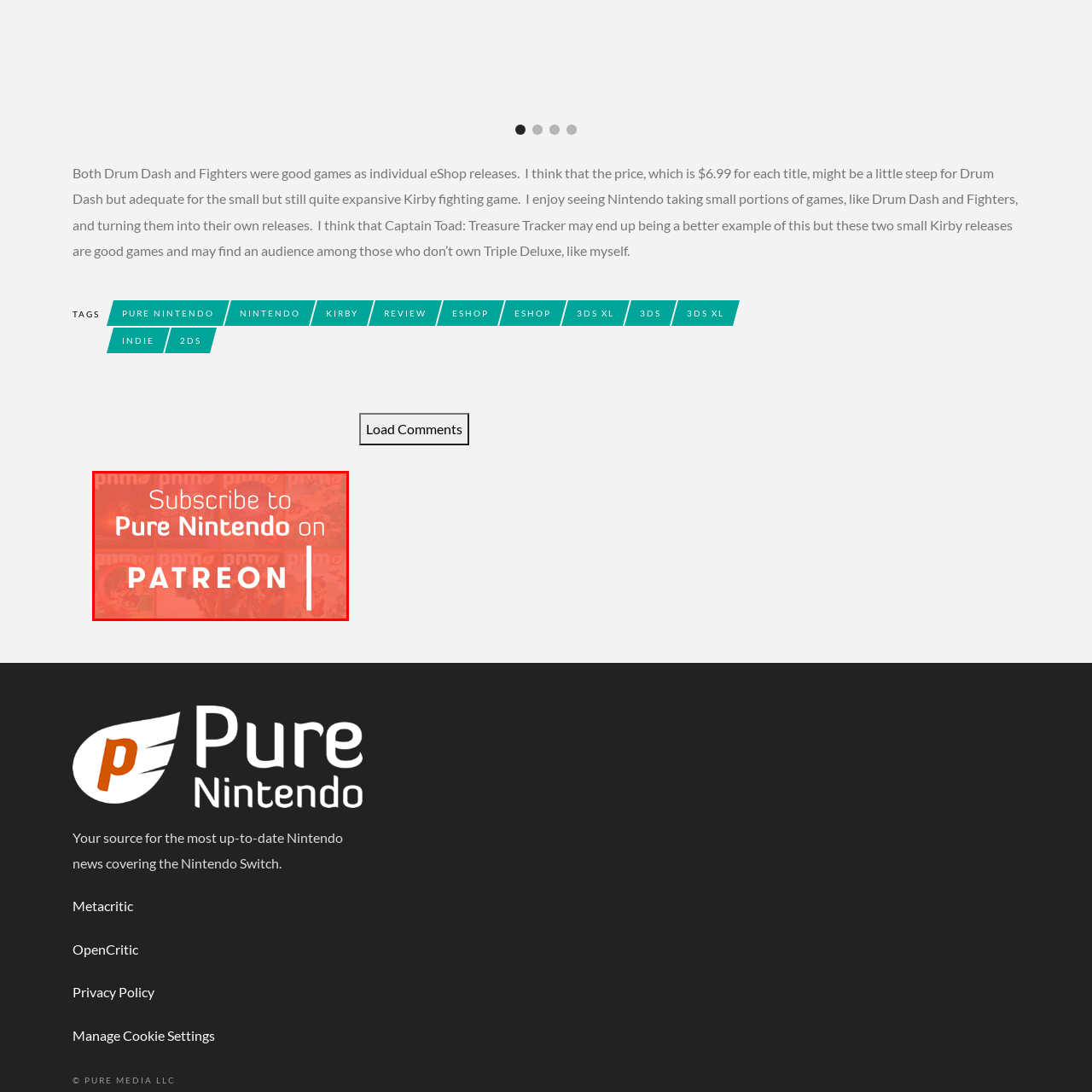Detail the visual elements present in the red-framed section of the image.

The image features a bold call to action promoting the subscription to "Pure Nintendo" on Patreon. The background showcases a vibrant red color, adorned with visually appealing overlays of various Nintendo-themed magazine covers, creating a dynamic and engaging atmosphere. The phrase "Subscribe to Pure Nintendo on PATREON" is prominently displayed in a clean, modern font, emphasizing the message of support for the gaming community. This image invites fans to connect more deeply with their passion for Nintendo by contributing to a platform that shares the latest gaming news and insights.